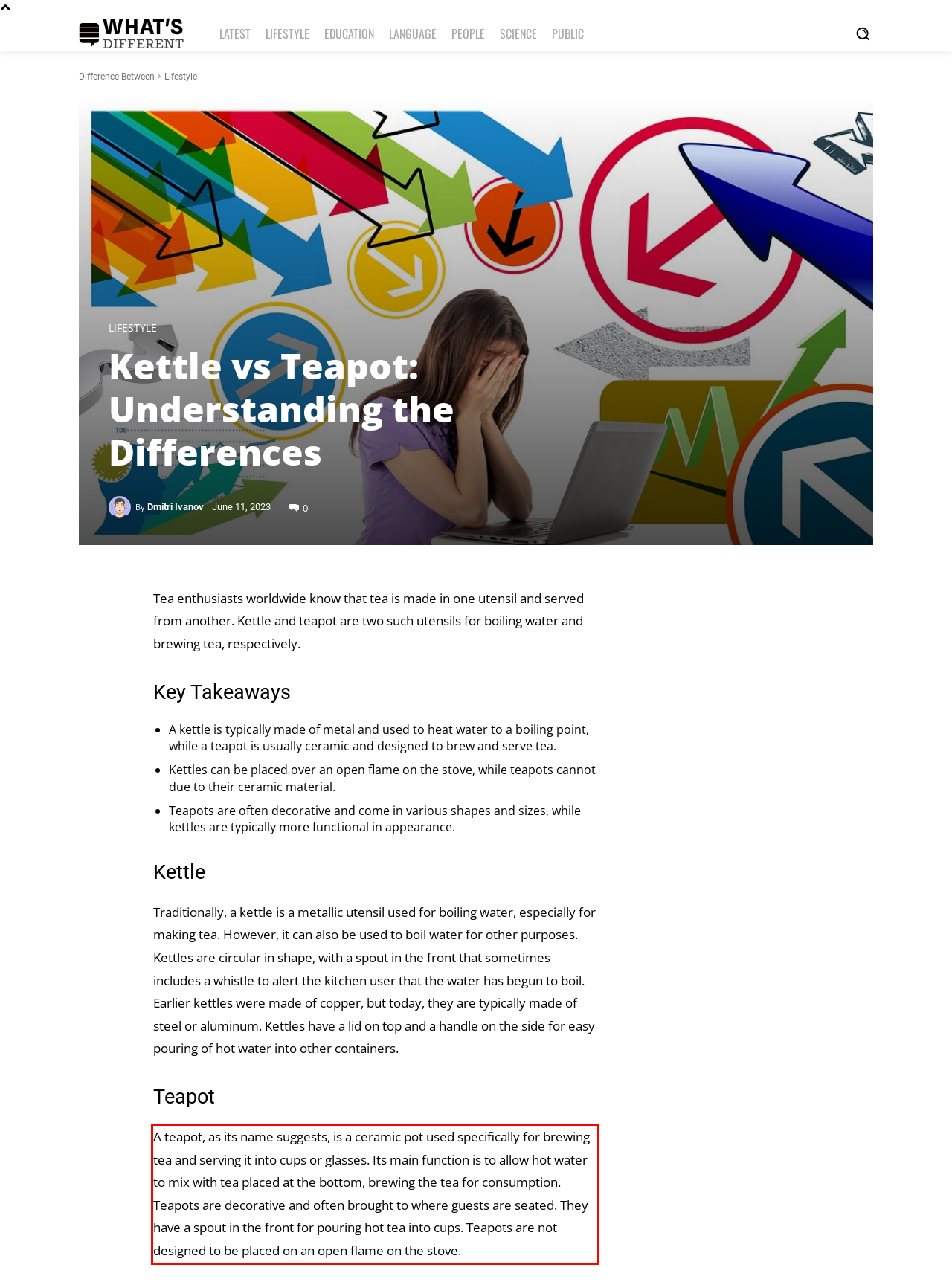You are looking at a screenshot of a webpage with a red rectangle bounding box. Use OCR to identify and extract the text content found inside this red bounding box.

A teapot, as its name suggests, is a ceramic pot used specifically for brewing tea and serving it into cups or glasses. Its main function is to allow hot water to mix with tea placed at the bottom, brewing the tea for consumption. Teapots are decorative and often brought to where guests are seated. They have a spout in the front for pouring hot tea into cups. Teapots are not designed to be placed on an open flame on the stove.